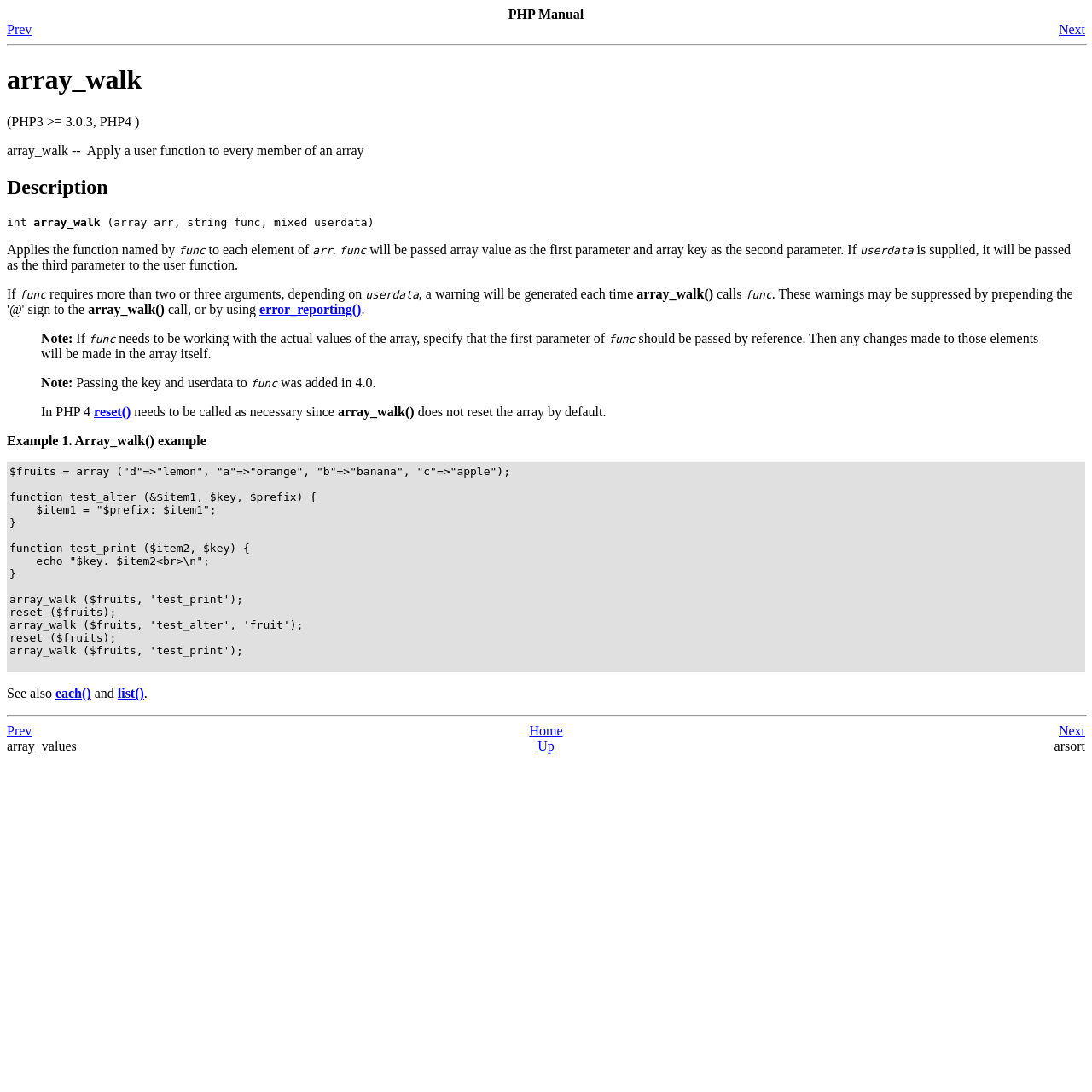What is the purpose of the array_walk function?
Kindly give a detailed and elaborate answer to the question.

Based on the webpage, the array_walk function is used to apply a user-defined function to every member of an array. This function takes three parameters: the array, the function to be applied, and an optional userdata parameter. The function is applied to each element of the array, and the userdata parameter is passed as the third parameter to the user function.